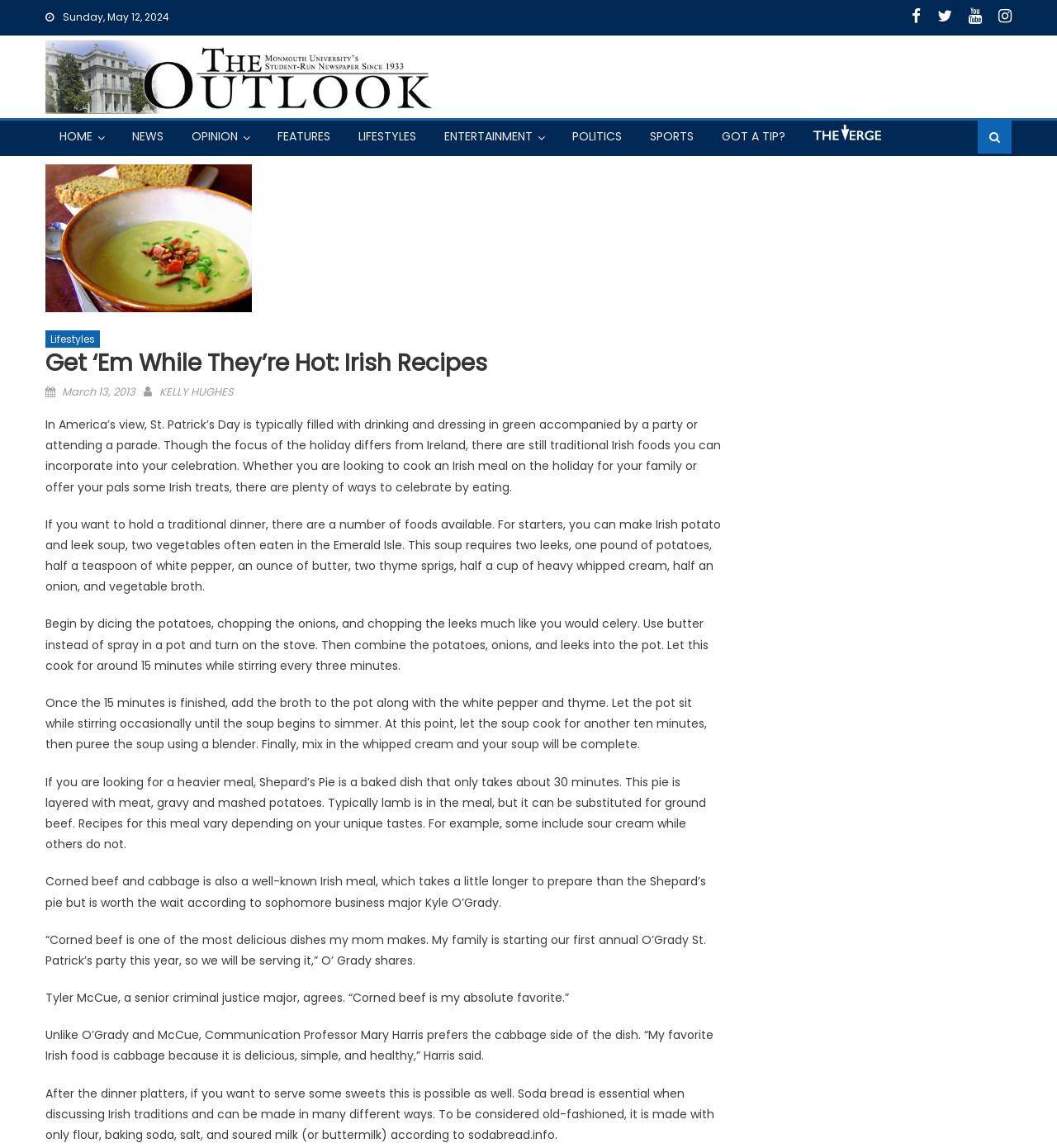Please determine the bounding box coordinates of the element's region to click in order to carry out the following instruction: "View the news section". The coordinates should be four float numbers between 0 and 1, i.e., [left, top, right, bottom].

[0.113, 0.105, 0.166, 0.132]